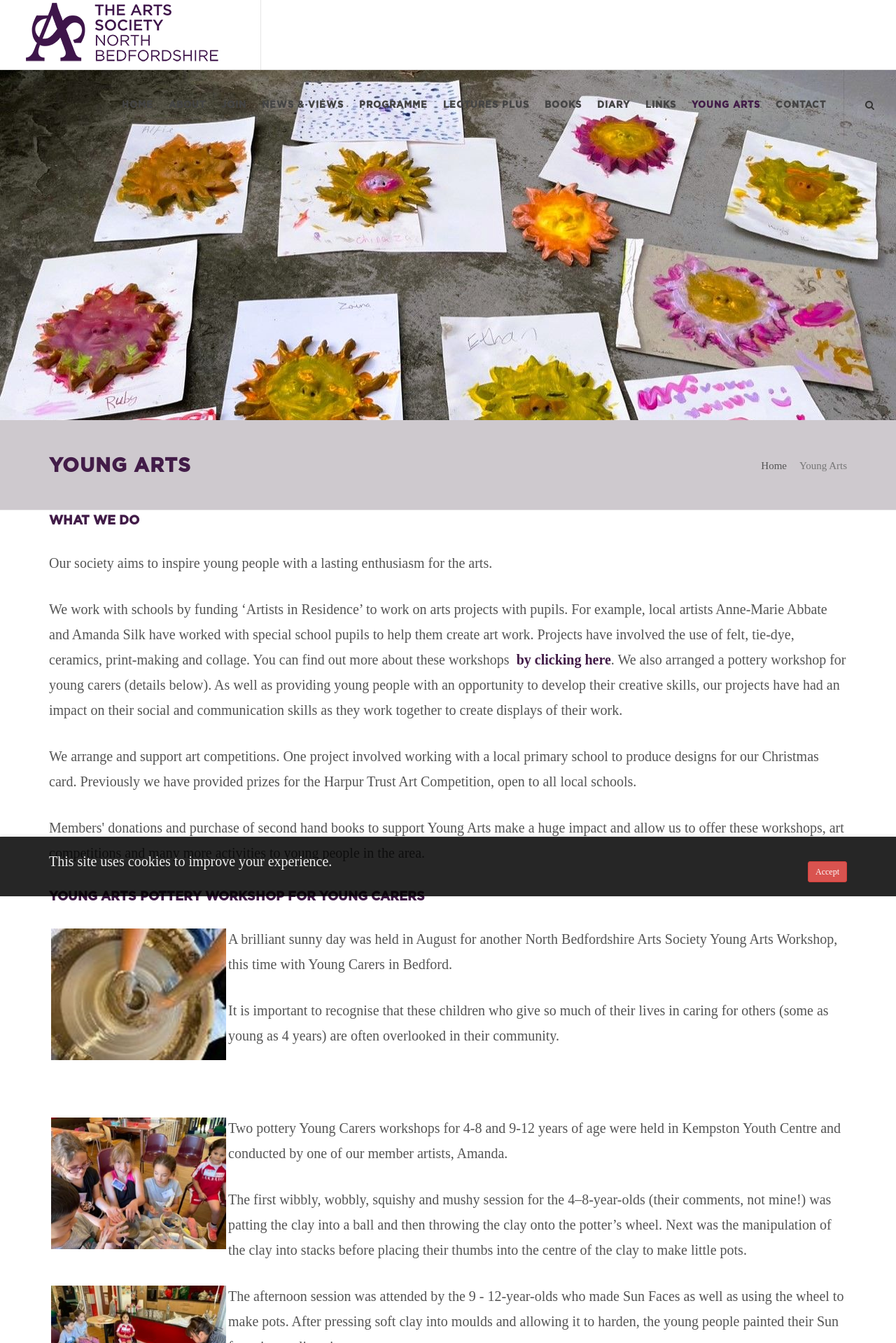Determine the bounding box coordinates of the element's region needed to click to follow the instruction: "Click HOME". Provide these coordinates as four float numbers between 0 and 1, formatted as [left, top, right, bottom].

[0.128, 0.052, 0.179, 0.104]